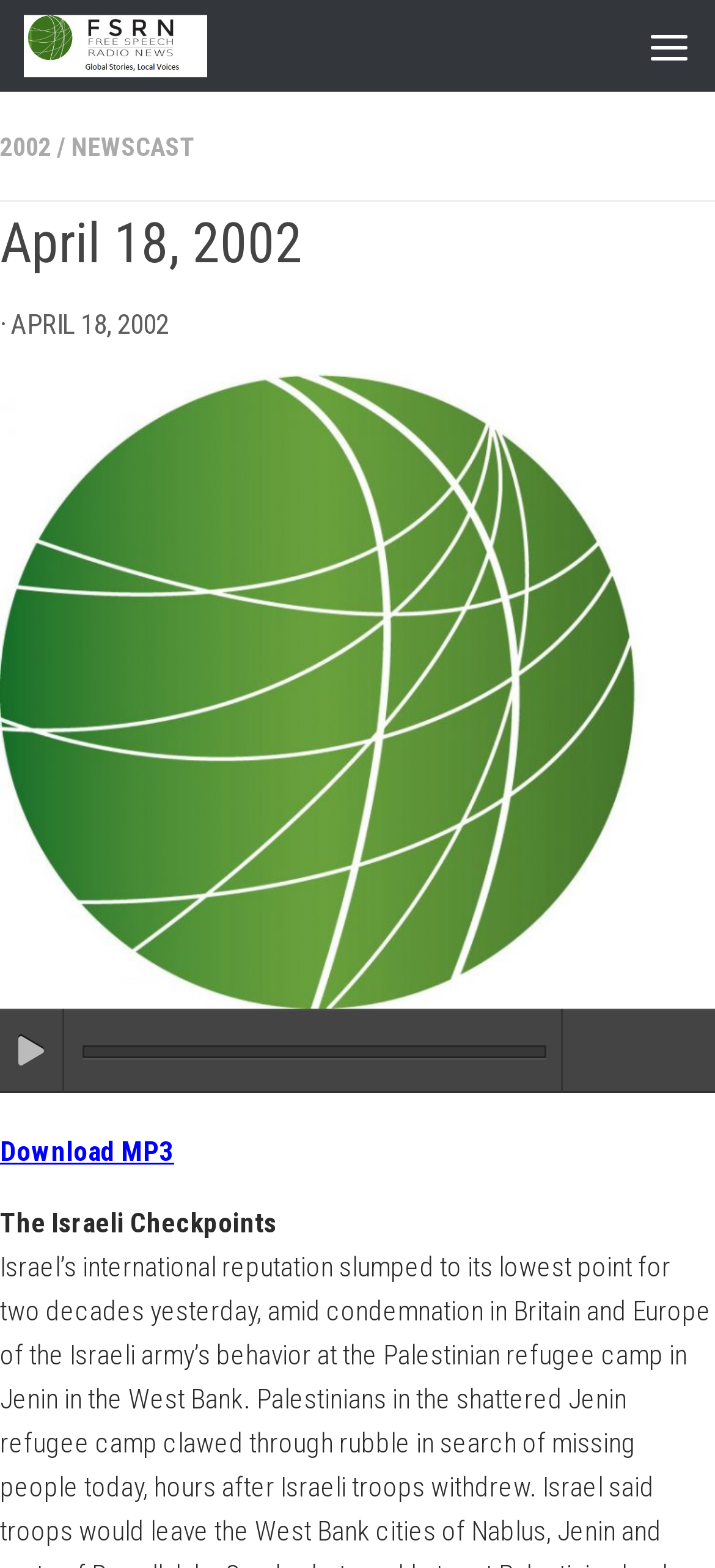Please provide the bounding box coordinate of the region that matches the element description: 2002. Coordinates should be in the format (top-left x, top-left y, bottom-right x, bottom-right y) and all values should be between 0 and 1.

[0.0, 0.084, 0.072, 0.103]